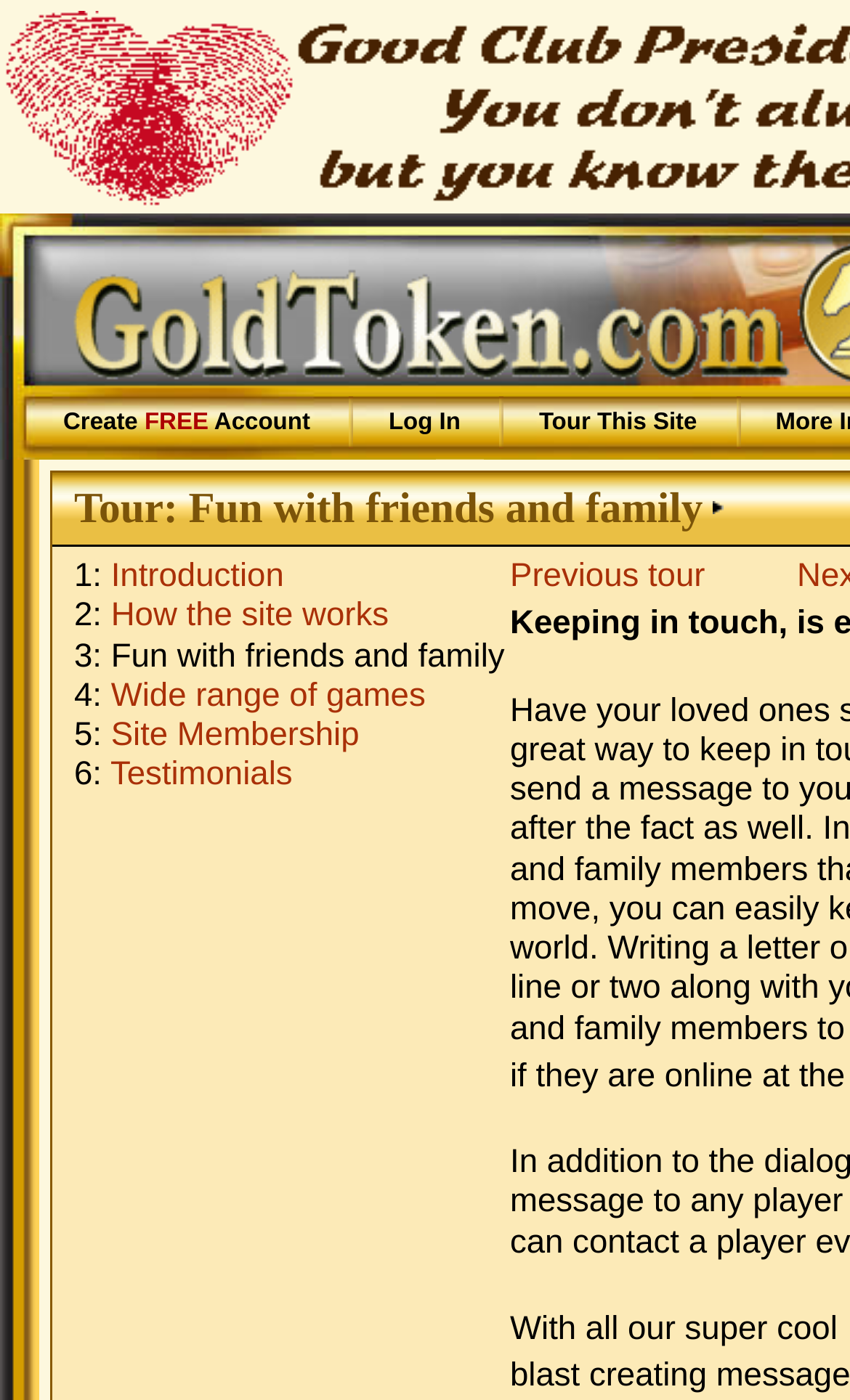Based on what you see in the screenshot, provide a thorough answer to this question: What is the tone of the site?

The tone of the site appears to be friendly and inviting, as suggested by the phrase 'Fun with friends and family' in the root element, and the use of phrases such as 'With all our super cool' in the static text, which convey a sense of approachability and enthusiasm.